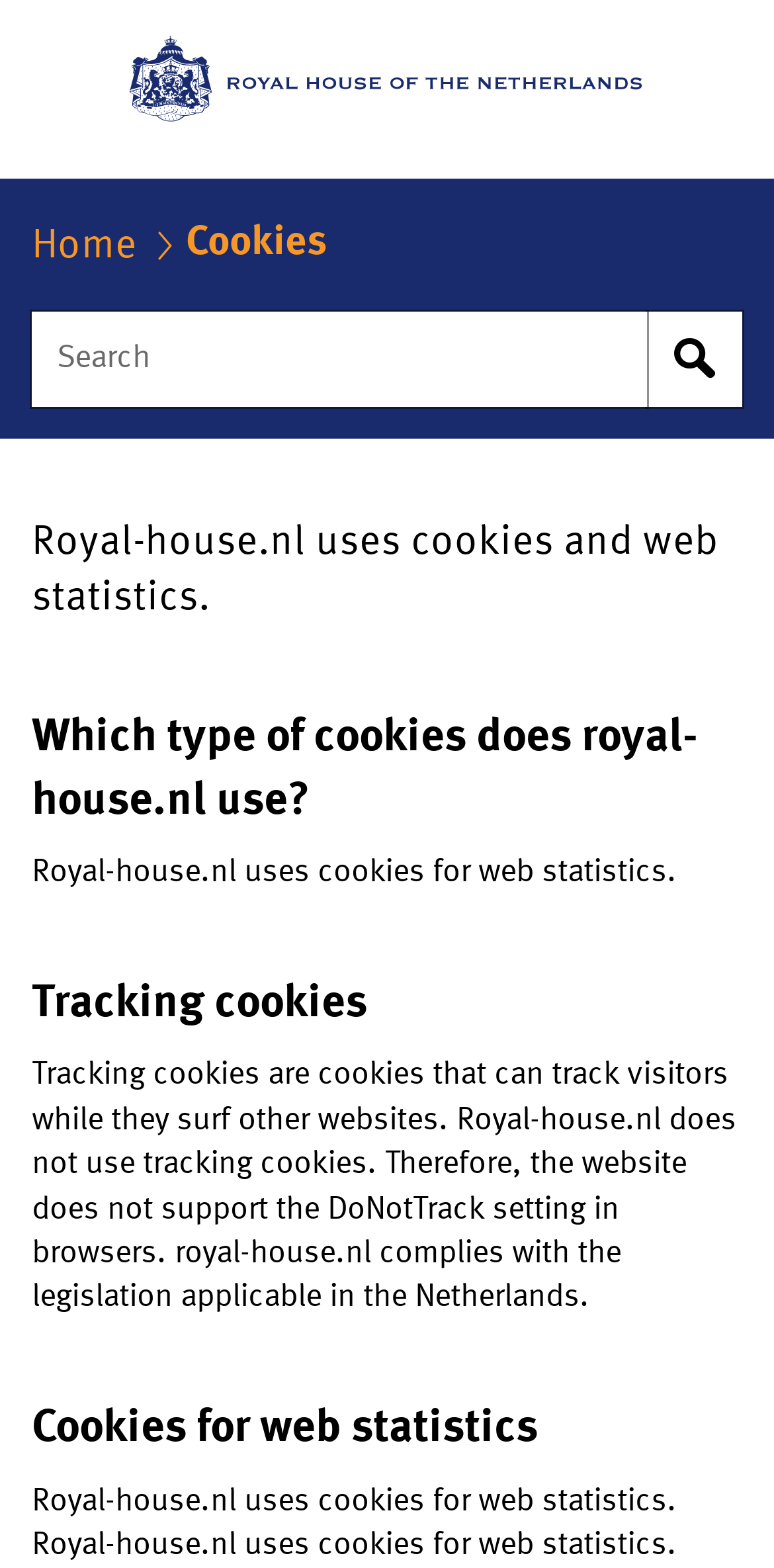Locate the UI element described as follows: "parent_node: Go to content". Return the bounding box coordinates as four float numbers between 0 and 1 in the order [left, top, right, bottom].

[0.0, 0.0, 1.0, 0.114]